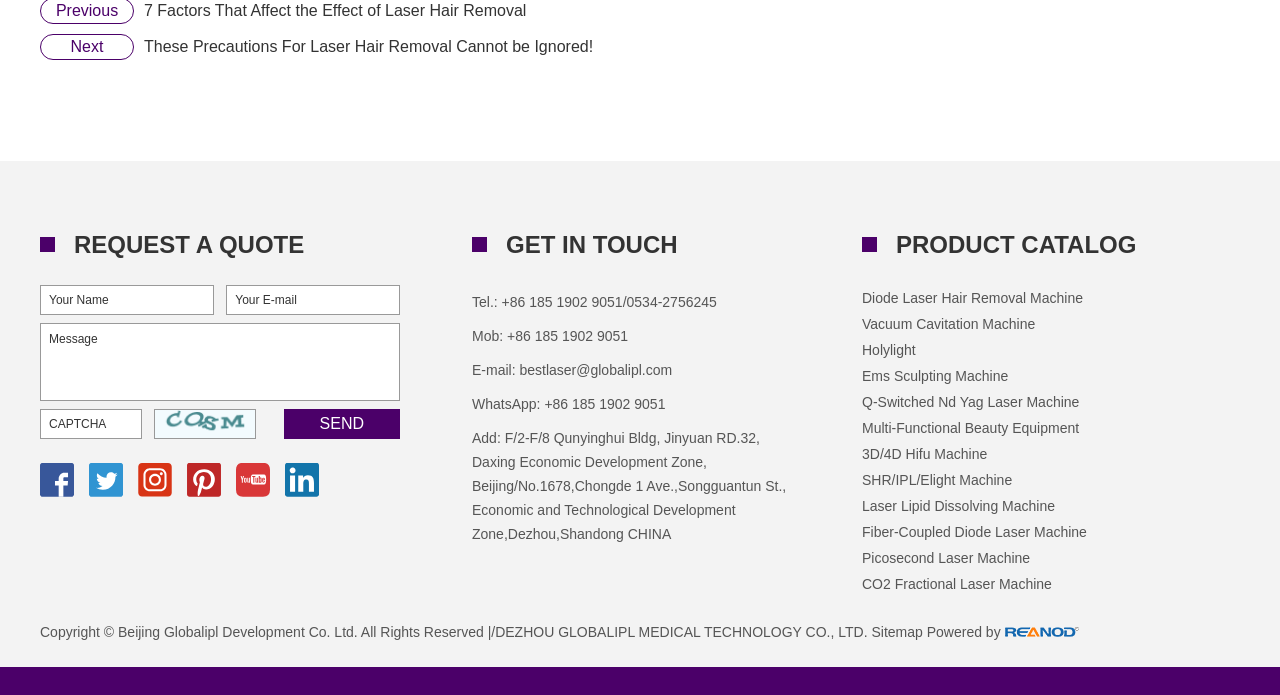Determine the bounding box coordinates for the area that should be clicked to carry out the following instruction: "Enter your name in the 'Your Name' textbox".

[0.031, 0.409, 0.167, 0.453]